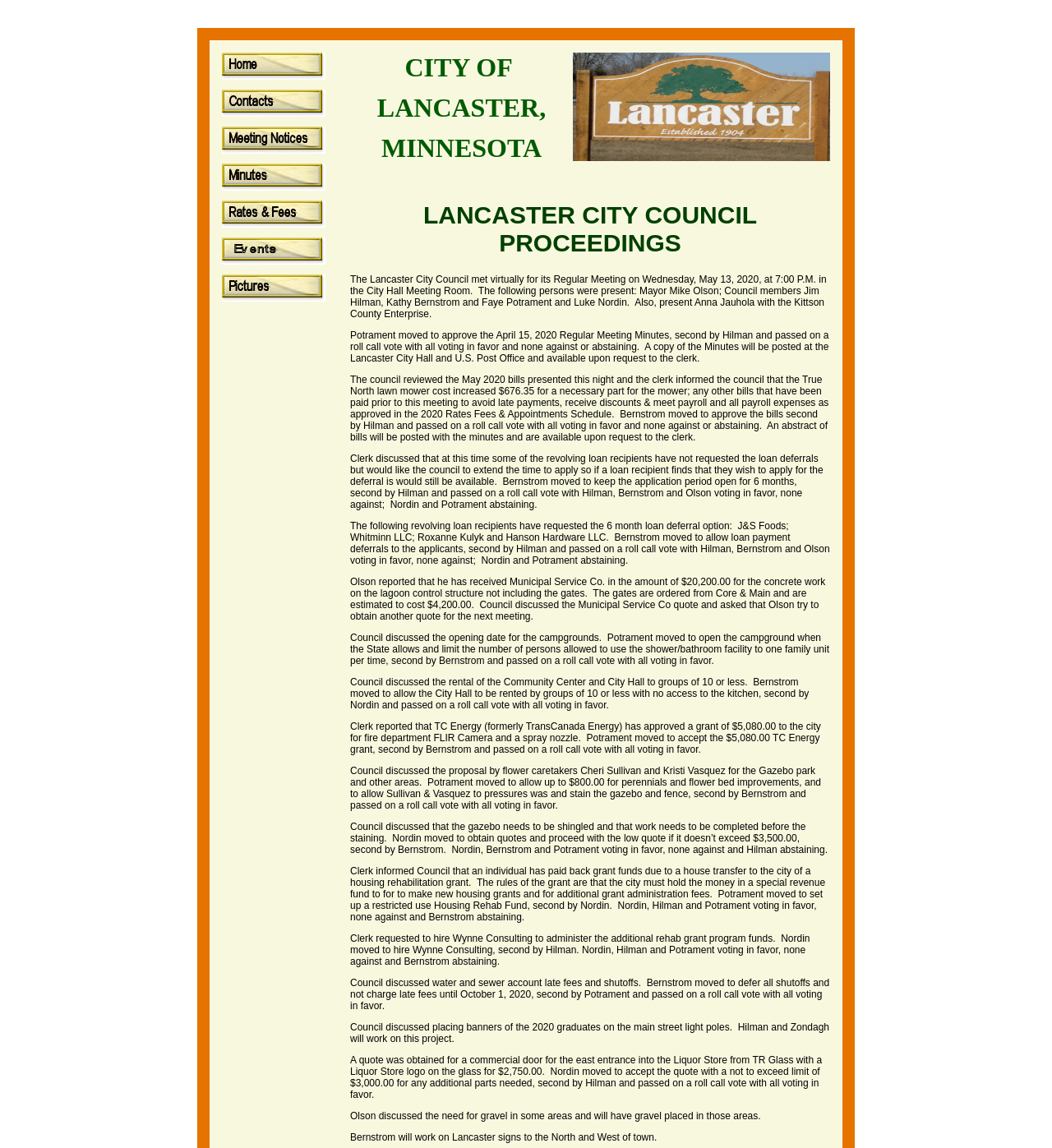Find the bounding box coordinates for the UI element that matches this description: "alt="Pictures"".

[0.211, 0.255, 0.309, 0.265]